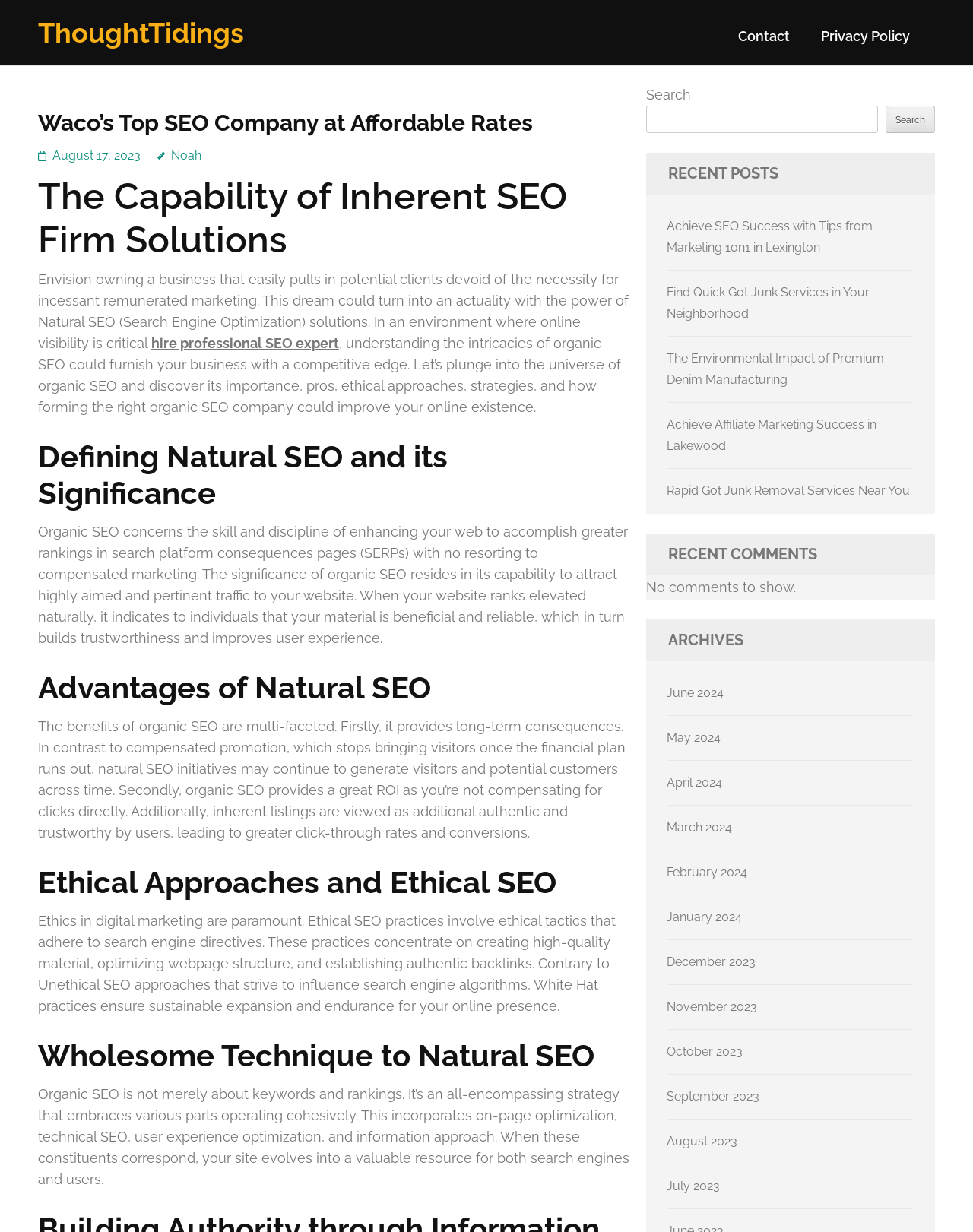Identify the primary heading of the webpage and provide its text.

Waco’s Top SEO Company at Affordable Rates